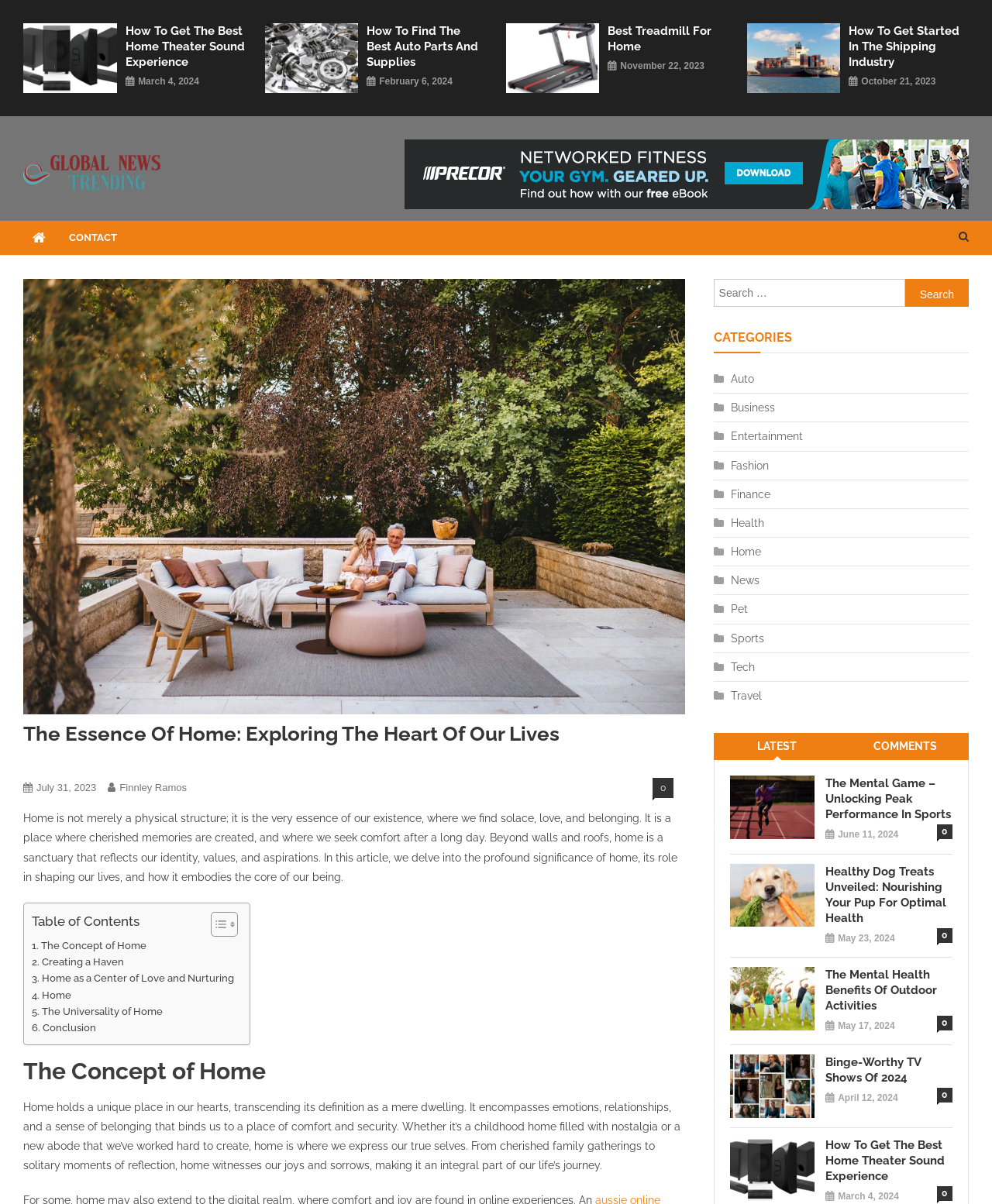Use a single word or phrase to answer this question: 
What is the purpose of the button in the search box?

Search